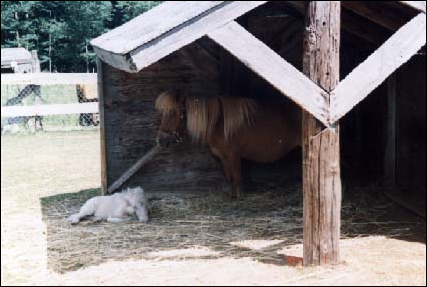Answer the question below with a single word or a brief phrase: 
What is the color of the foal?

White